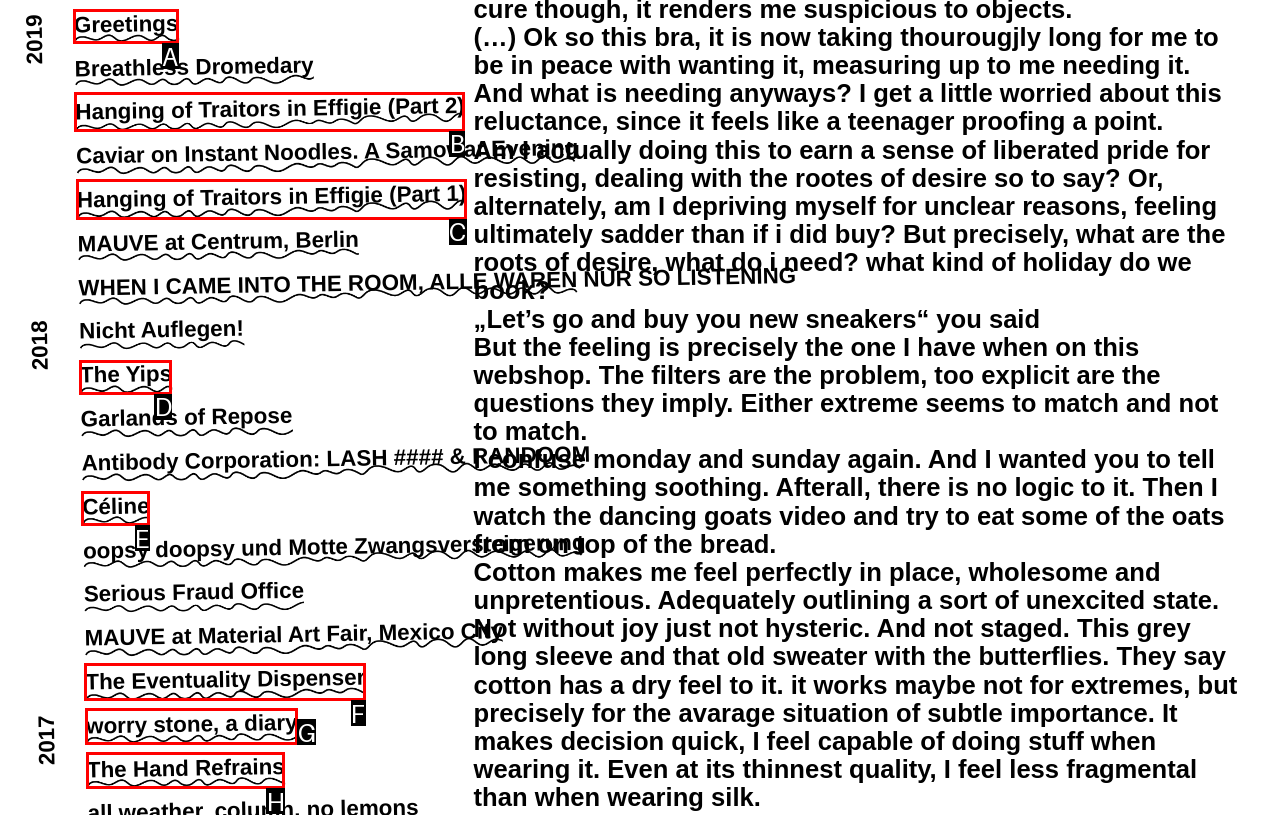Using the element description: FAQ, select the HTML element that matches best. Answer with the letter of your choice.

None